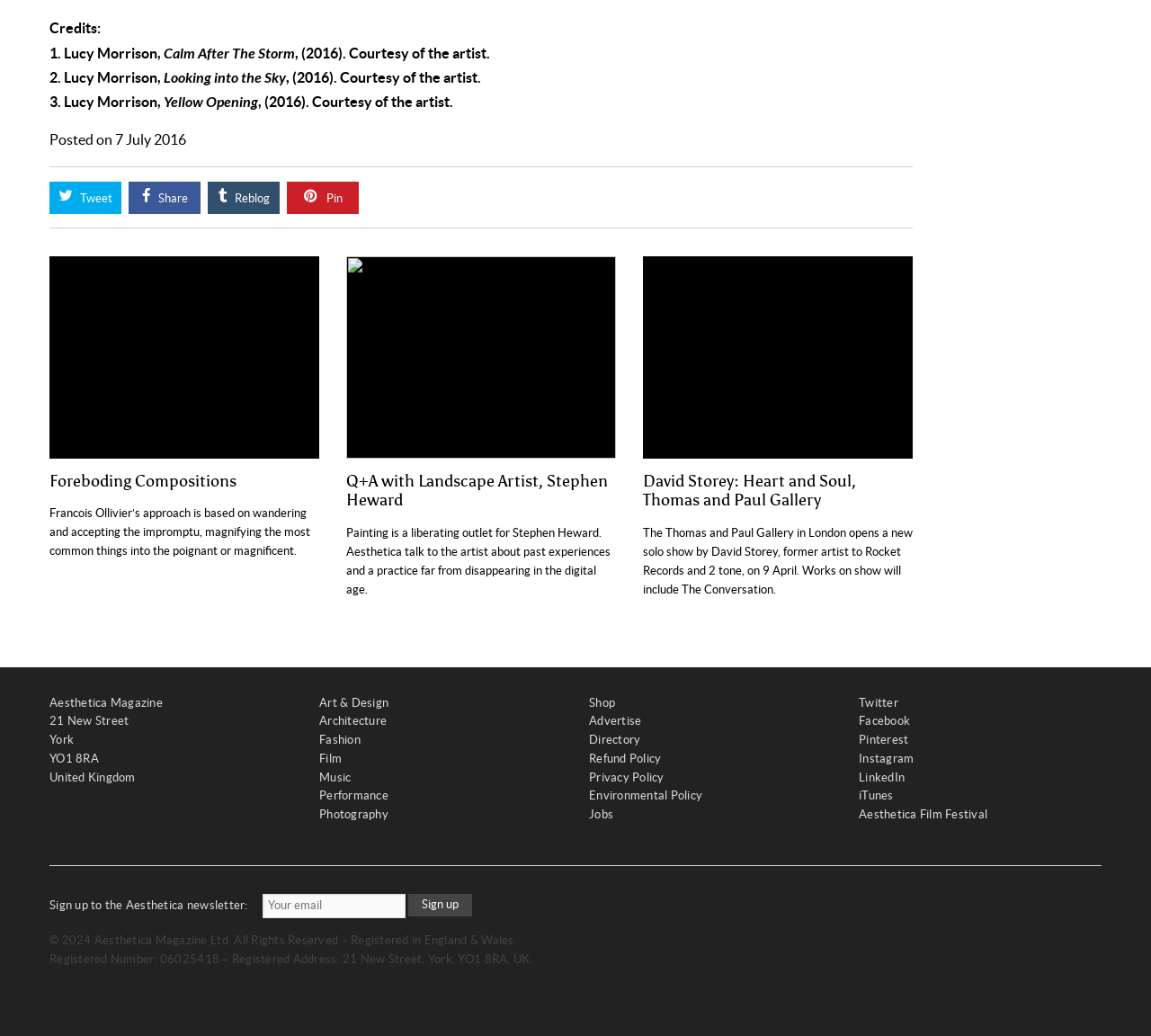Pinpoint the bounding box coordinates of the clickable element needed to complete the instruction: "View the 'Terms'". The coordinates should be provided as four float numbers between 0 and 1: [left, top, right, bottom].

None